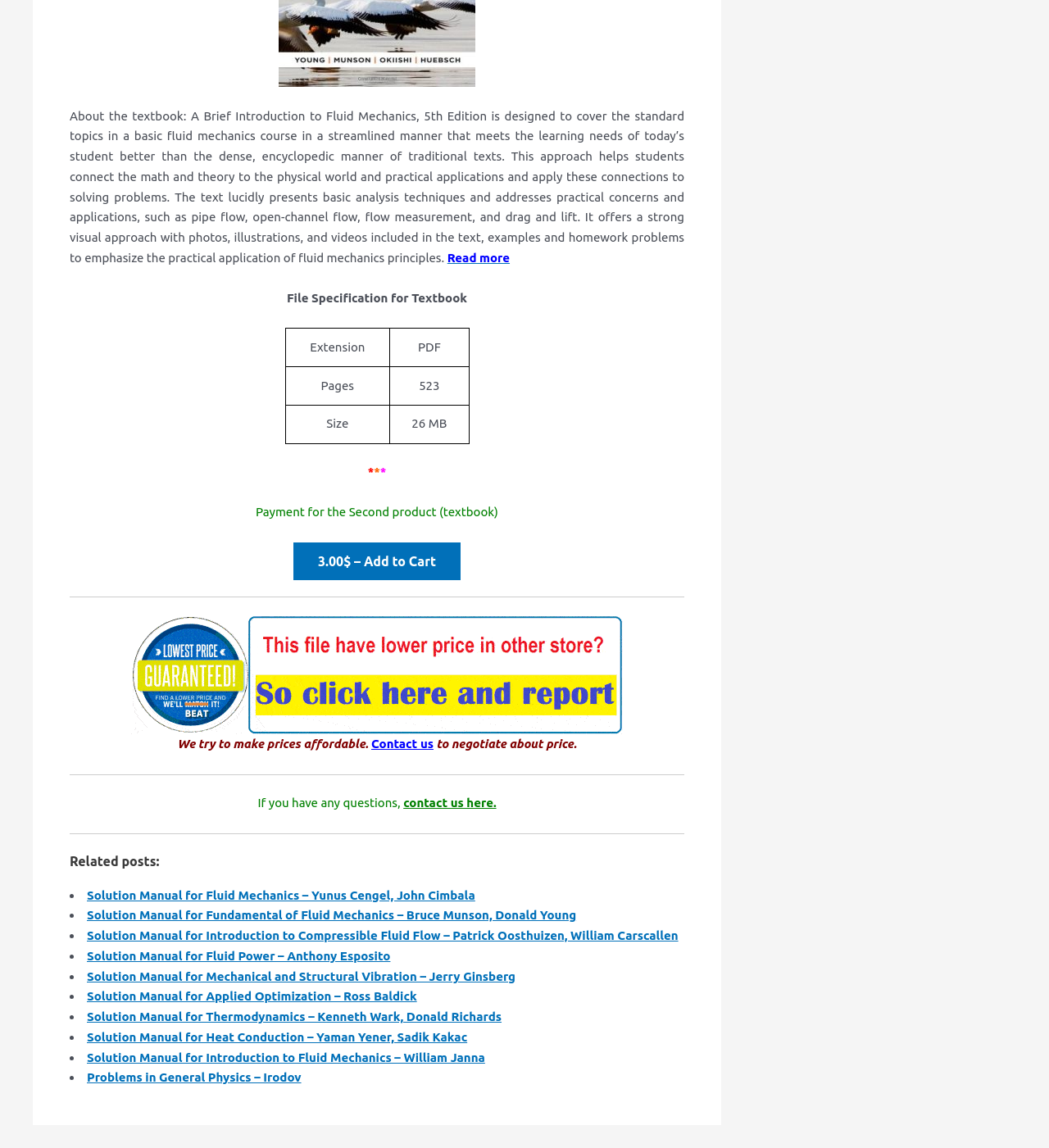Specify the bounding box coordinates of the area that needs to be clicked to achieve the following instruction: "View related posts".

[0.066, 0.743, 0.652, 0.757]